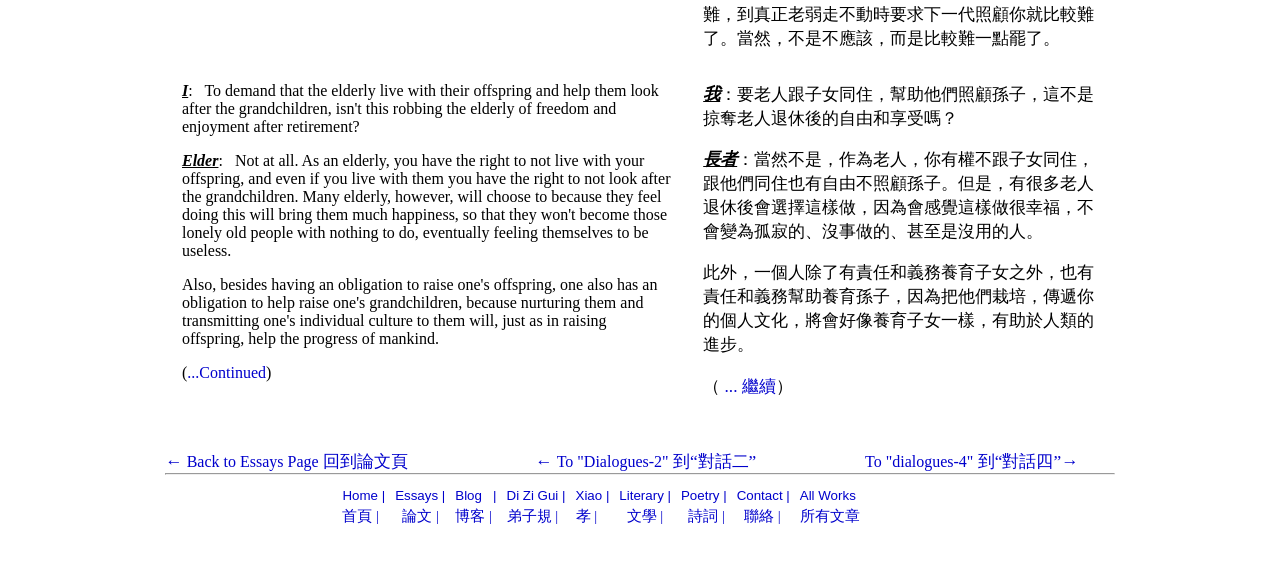How many links are there in the navigation menu?
Give a detailed response to the question by analyzing the screenshot.

There are 8 links in the navigation menu, including 'Home', 'Essays', 'Blog', 'Di Zi Gui', 'Xiao', 'Literary', 'Poetry', and 'Contact'.